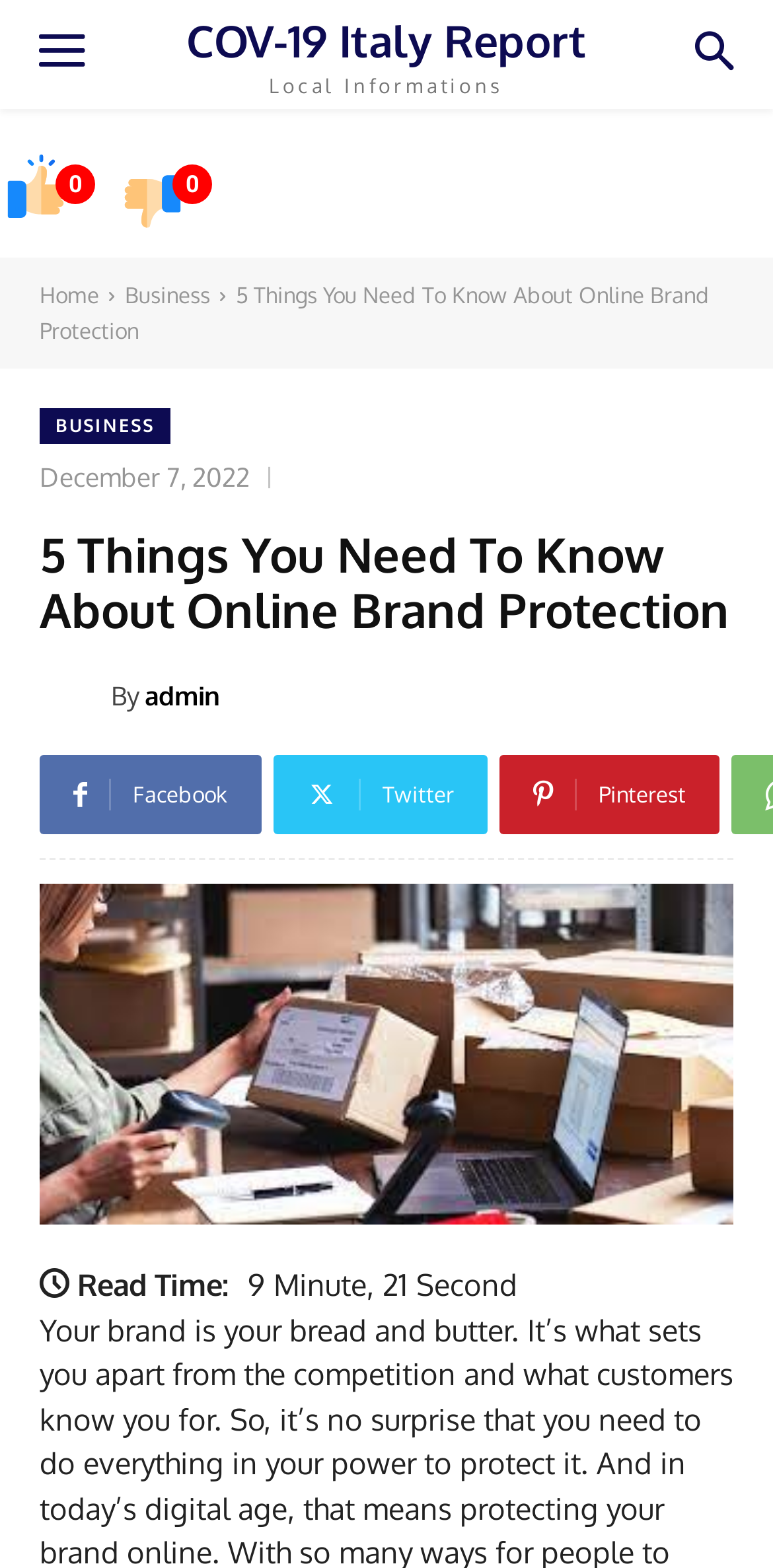Extract the main headline from the webpage and generate its text.

5 Things You Need To Know About Online Brand Protection